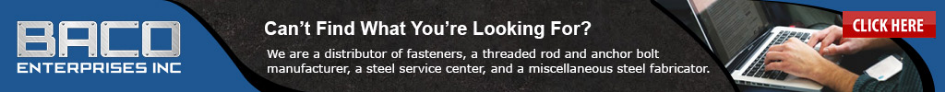What is the purpose of the 'CLICK HERE' button?
Look at the image and respond with a single word or a short phrase.

To engage with the website